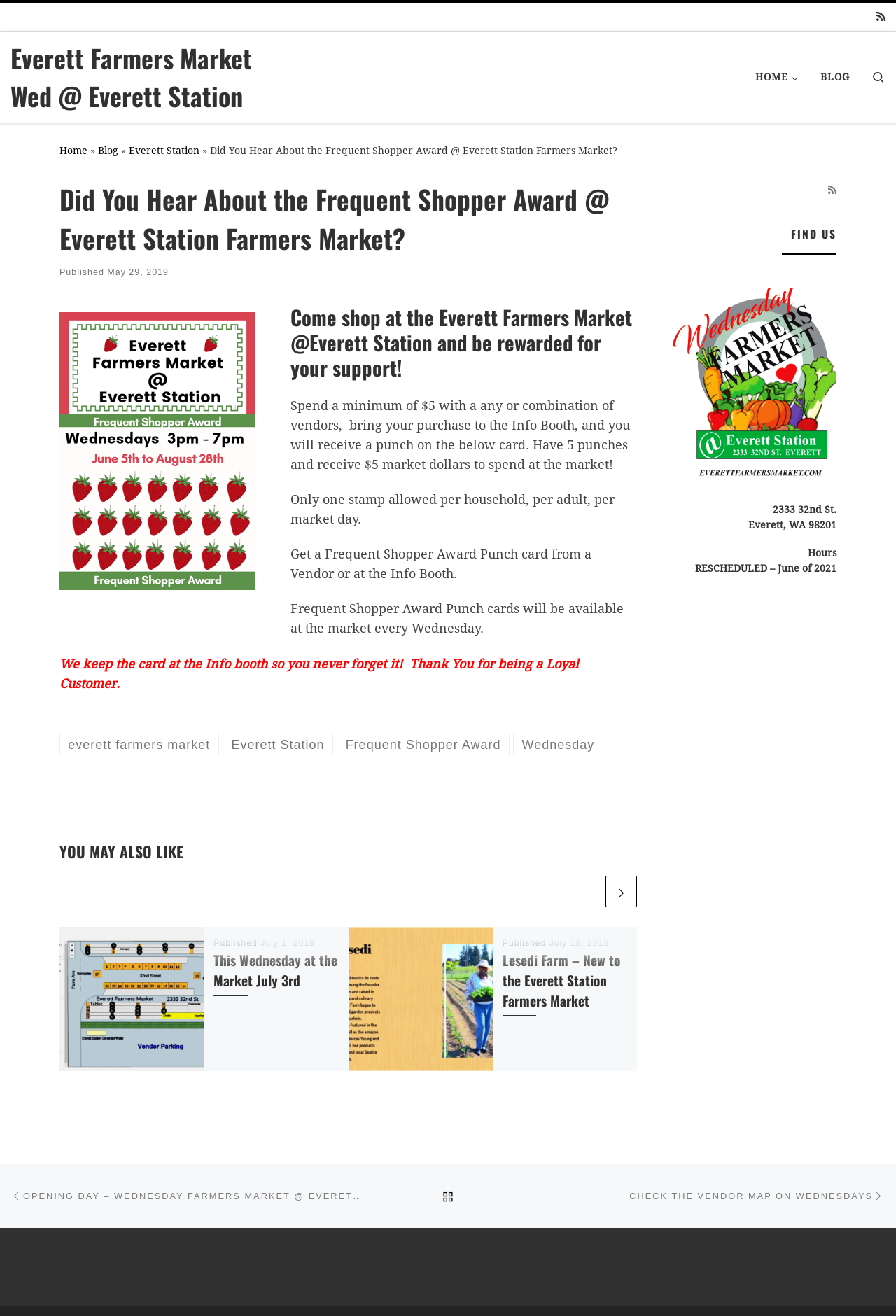Provide the bounding box coordinates for the specified HTML element described in this description: "Everett Station". The coordinates should be four float numbers ranging from 0 to 1, in the format [left, top, right, bottom].

[0.144, 0.11, 0.223, 0.119]